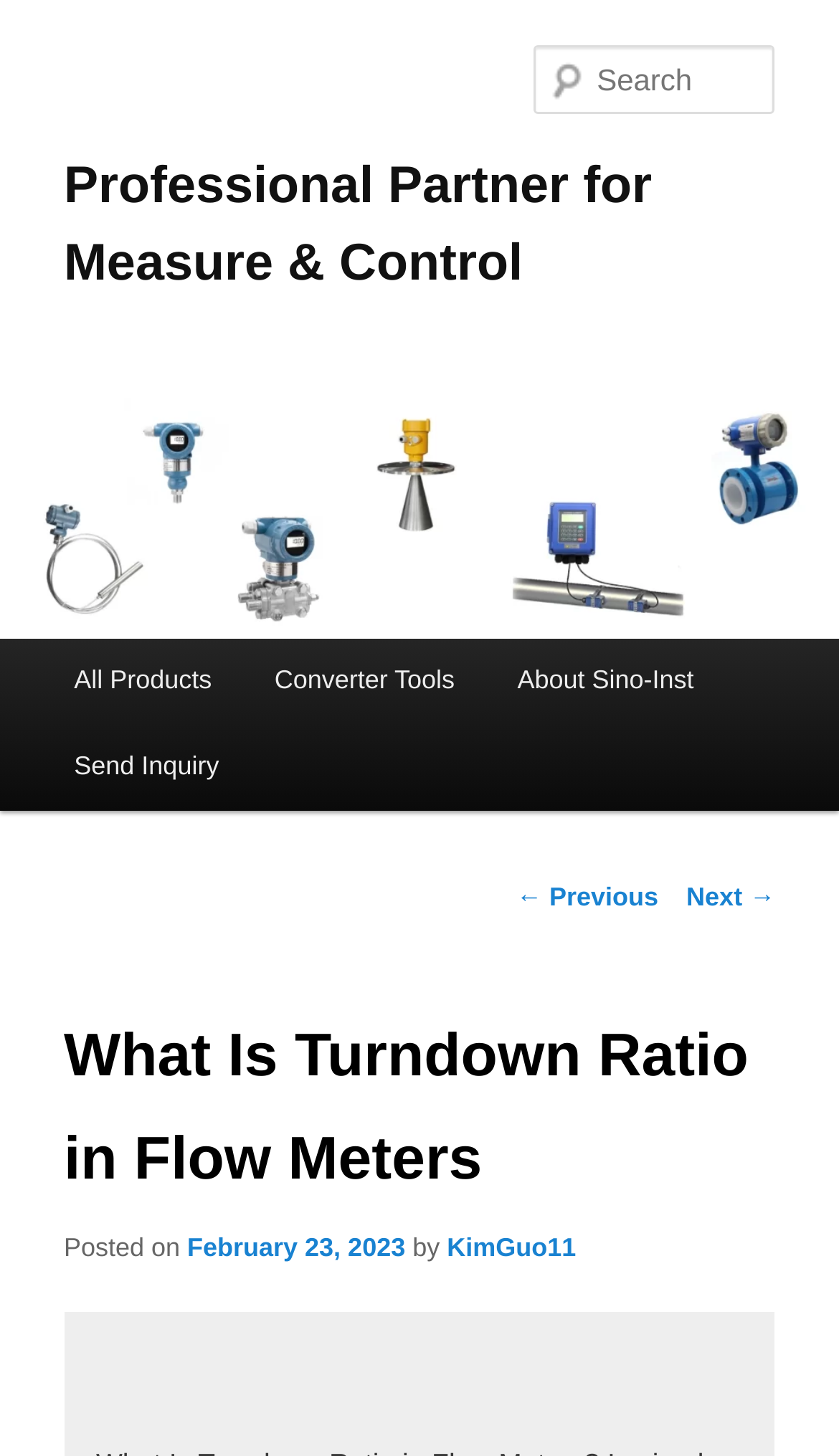Pinpoint the bounding box coordinates of the clickable area necessary to execute the following instruction: "Send an inquiry". The coordinates should be given as four float numbers between 0 and 1, namely [left, top, right, bottom].

[0.051, 0.498, 0.298, 0.557]